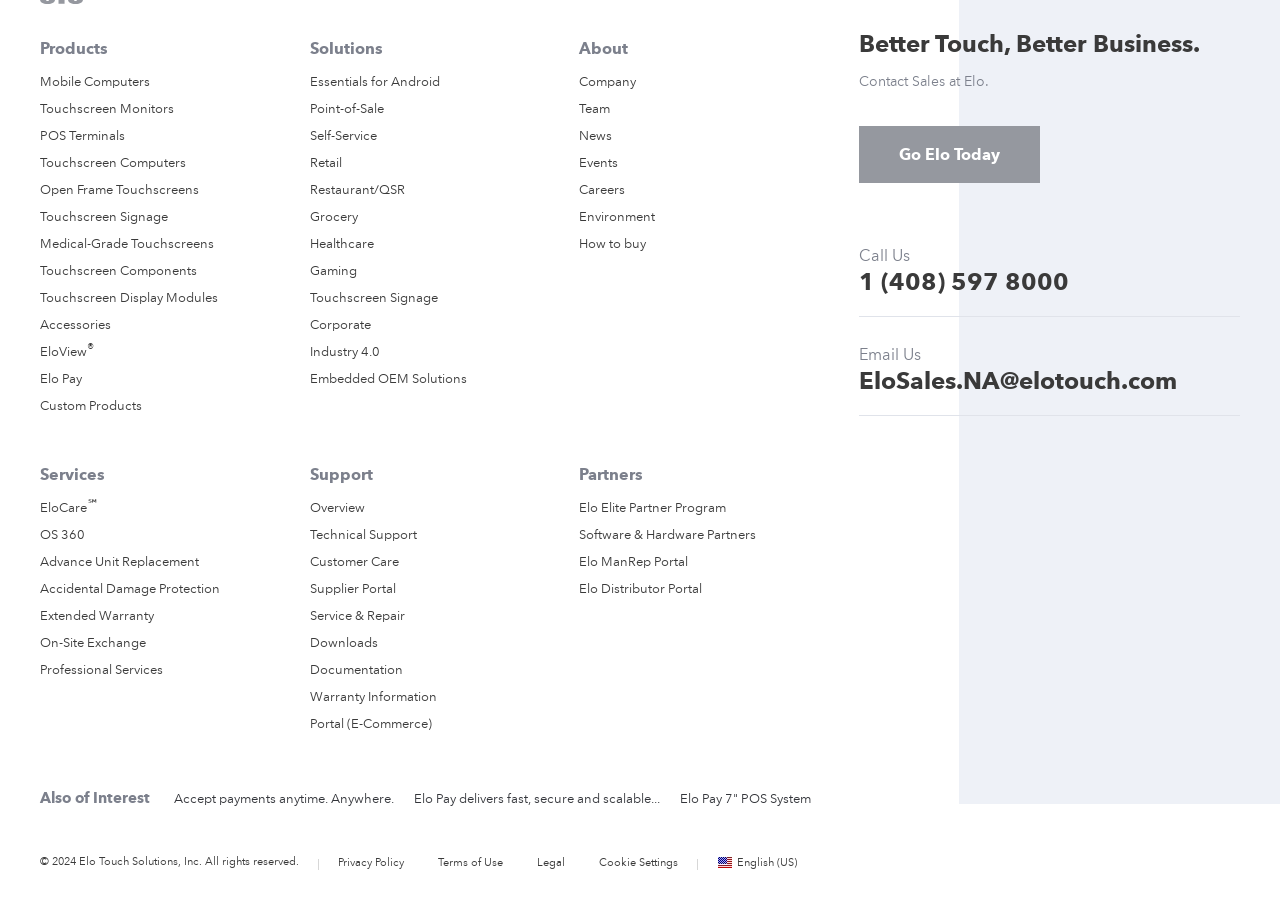Refer to the screenshot and answer the following question in detail:
How many links are there under the Partners category?

I counted the number of links under the 'Partners' heading, and there are 3 links: Elo Elite Partner Program, Software & Hardware Partners, and Elo ManRep Portal.